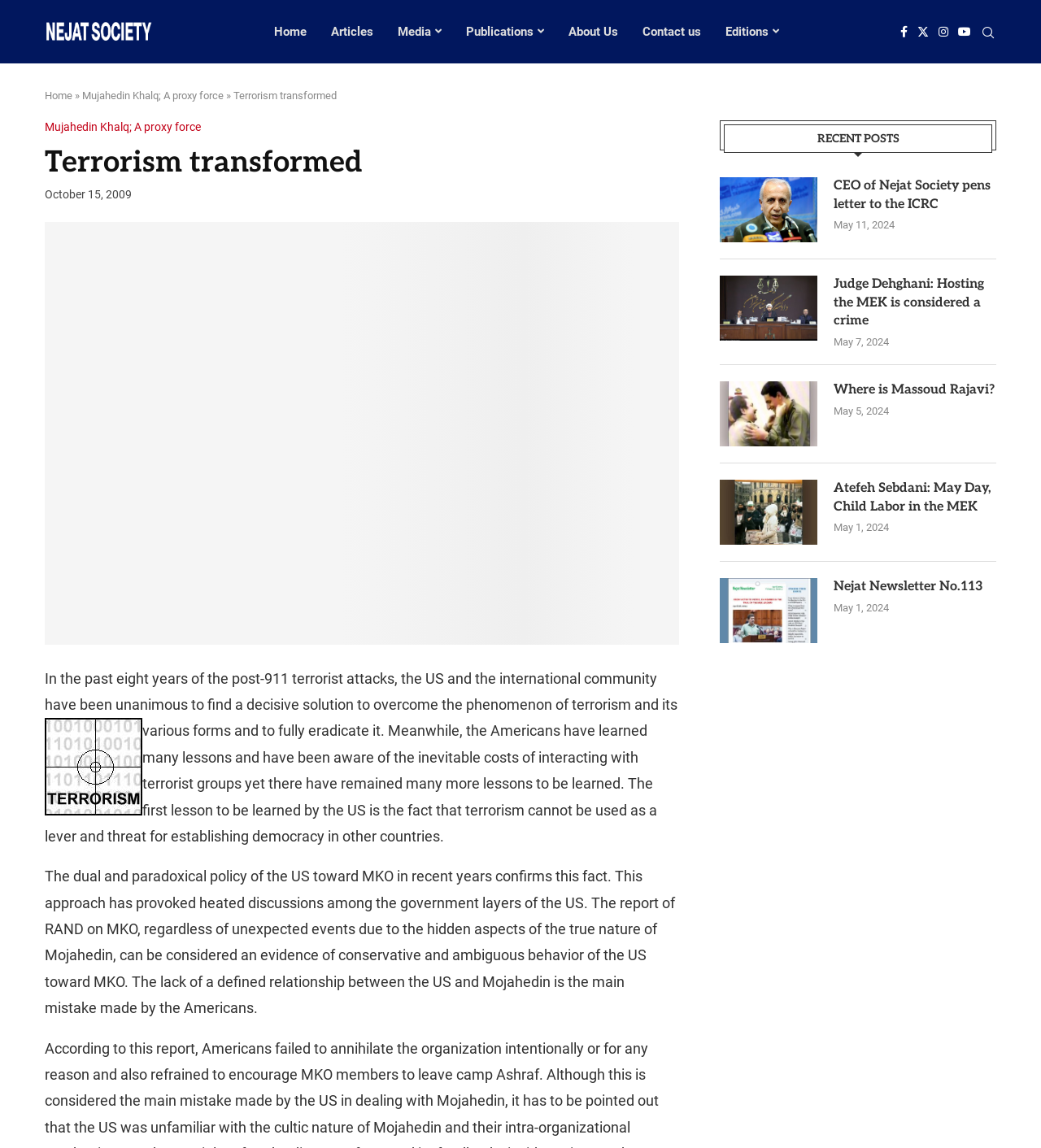What is the date of the oldest recent post?
Look at the webpage screenshot and answer the question with a detailed explanation.

The oldest recent post is 'Nejat Newsletter No.113', which has a date of May 1, 2024. This date can be found below the title of the post in the 'RECENT POSTS' section.